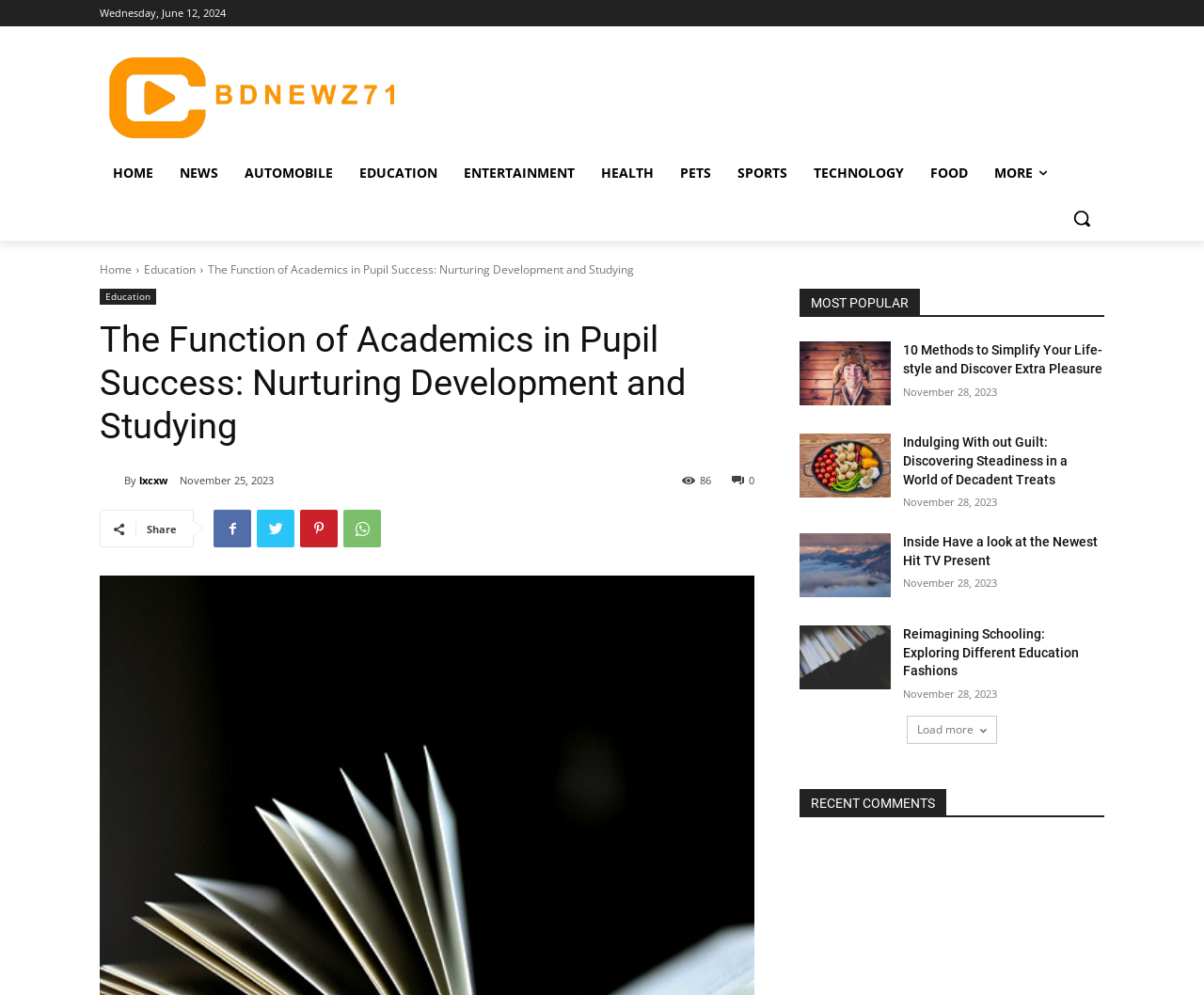Determine the coordinates of the bounding box that should be clicked to complete the instruction: "Read the article 'The Function of Academics in Pupil Success: Nurturing Development and Studying'". The coordinates should be represented by four float numbers between 0 and 1: [left, top, right, bottom].

[0.173, 0.263, 0.527, 0.279]